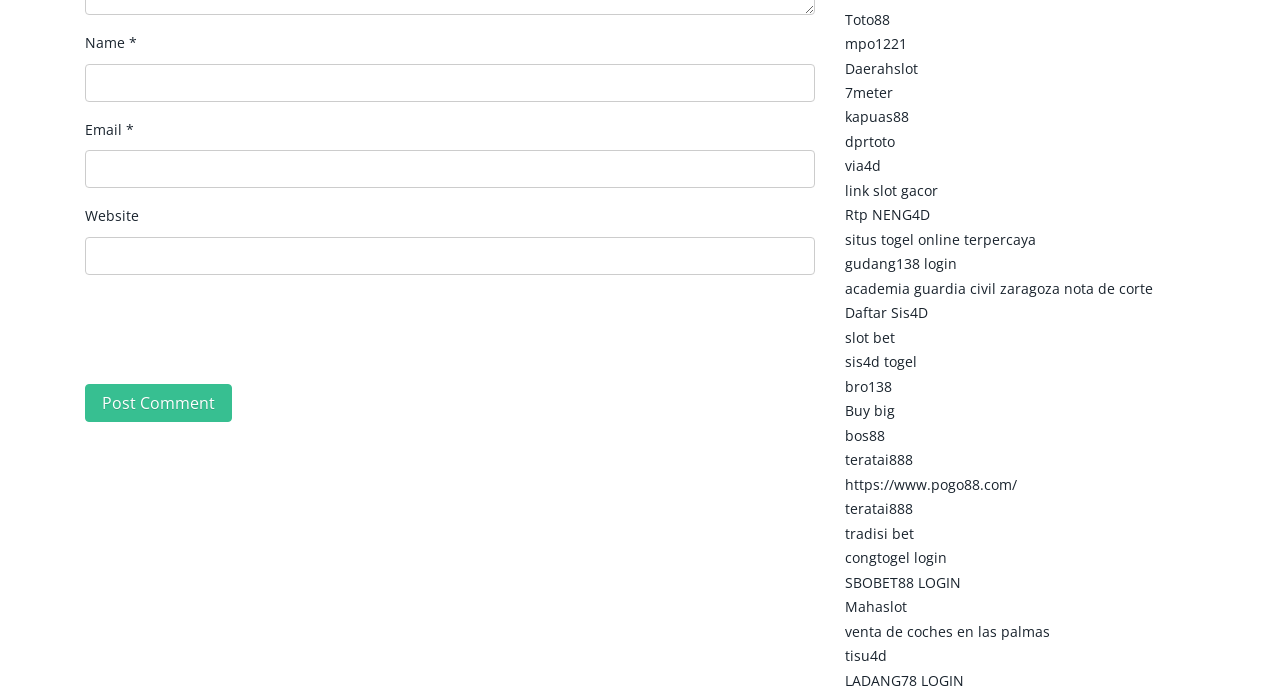Answer the question in one word or a short phrase:
What is the link 'Toto88' pointing to?

Unknown